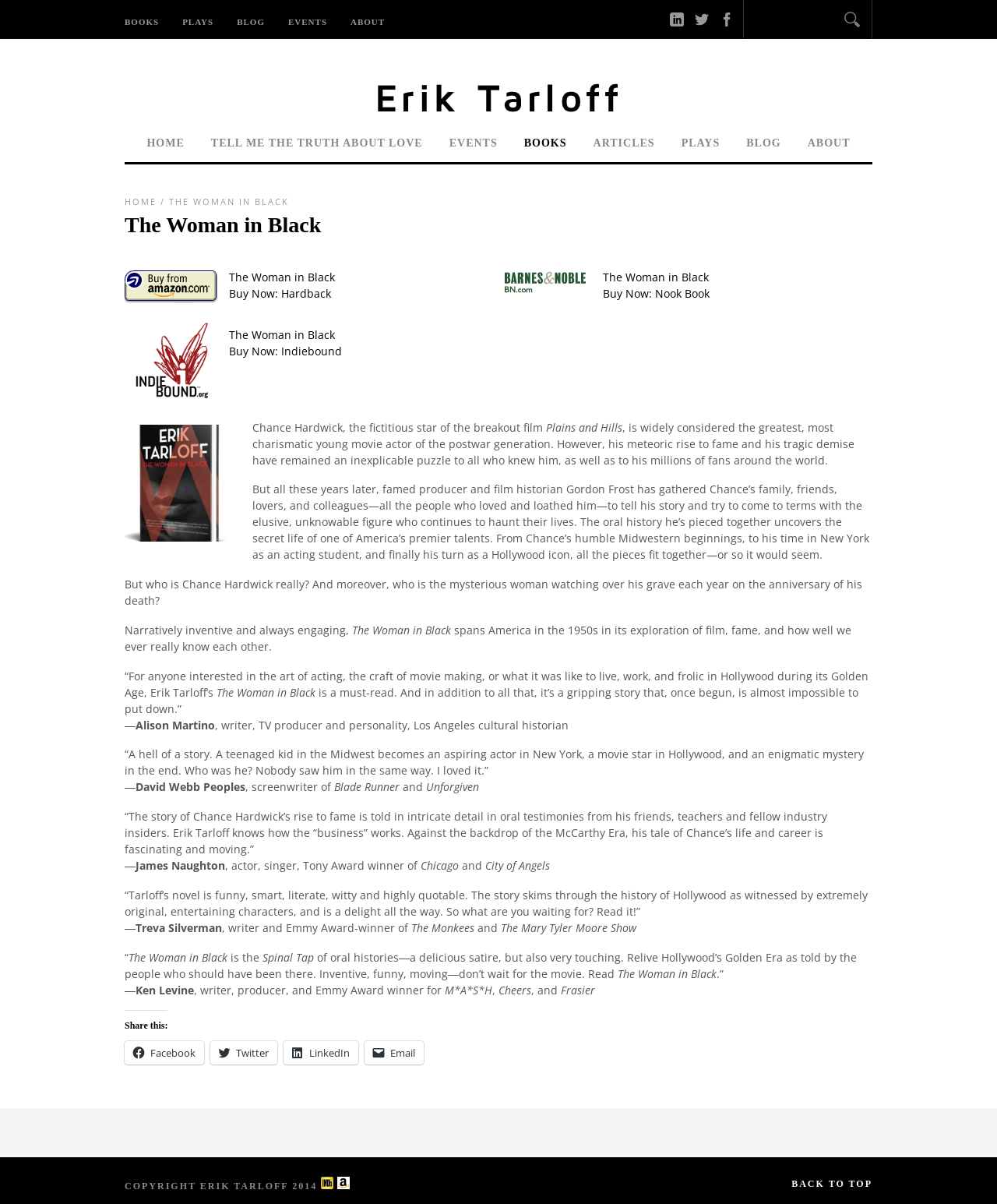Detail the features and information presented on the webpage.

The webpage is about the book "The Woman in Black" by Erik Tarloff. At the top, there are navigation links to different sections of the website, including "BOOKS", "PLAYS", "BLOG", "EVENTS", and "ABOUT". On the right side, there are social media links to Facebook, Twitter, and LinkedIn.

Below the navigation links, there is a search bar with a textbox and a search button. Next to the search bar, there is a link to the book's homepage.

The main content of the webpage is about the book "The Woman in Black". There is a heading with the book's title, followed by three links to buy the book in different formats: Hardback, Nook Book, and Indiebound. Each link has an accompanying image of the book's cover.

Below the buying links, there is a brief summary of the book, which tells the story of Chance Hardwick, a fictional movie star. The summary is divided into several paragraphs, with quotes from various people in the film industry, including writers, producers, and actors.

The quotes are arranged in a series of blocks, each with a different background color. The text is well-formatted, with clear headings and paragraphs. The quotes are attributed to their respective authors, with their names and titles listed below each quote.

Overall, the webpage is well-organized and easy to navigate, with a clear focus on promoting the book "The Woman in Black" and providing information about its content and reception.